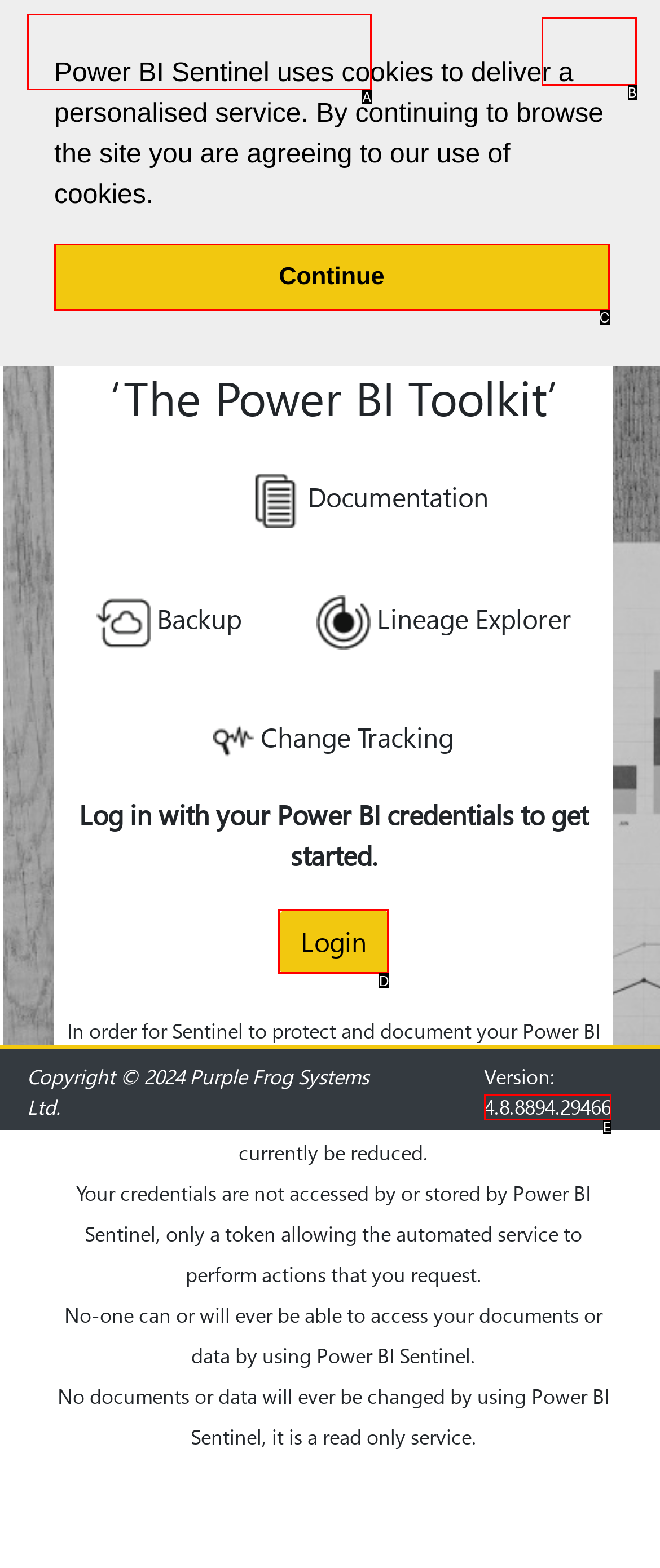Match the description to the correct option: 4.8.8894.29466
Provide the letter of the matching option directly.

E